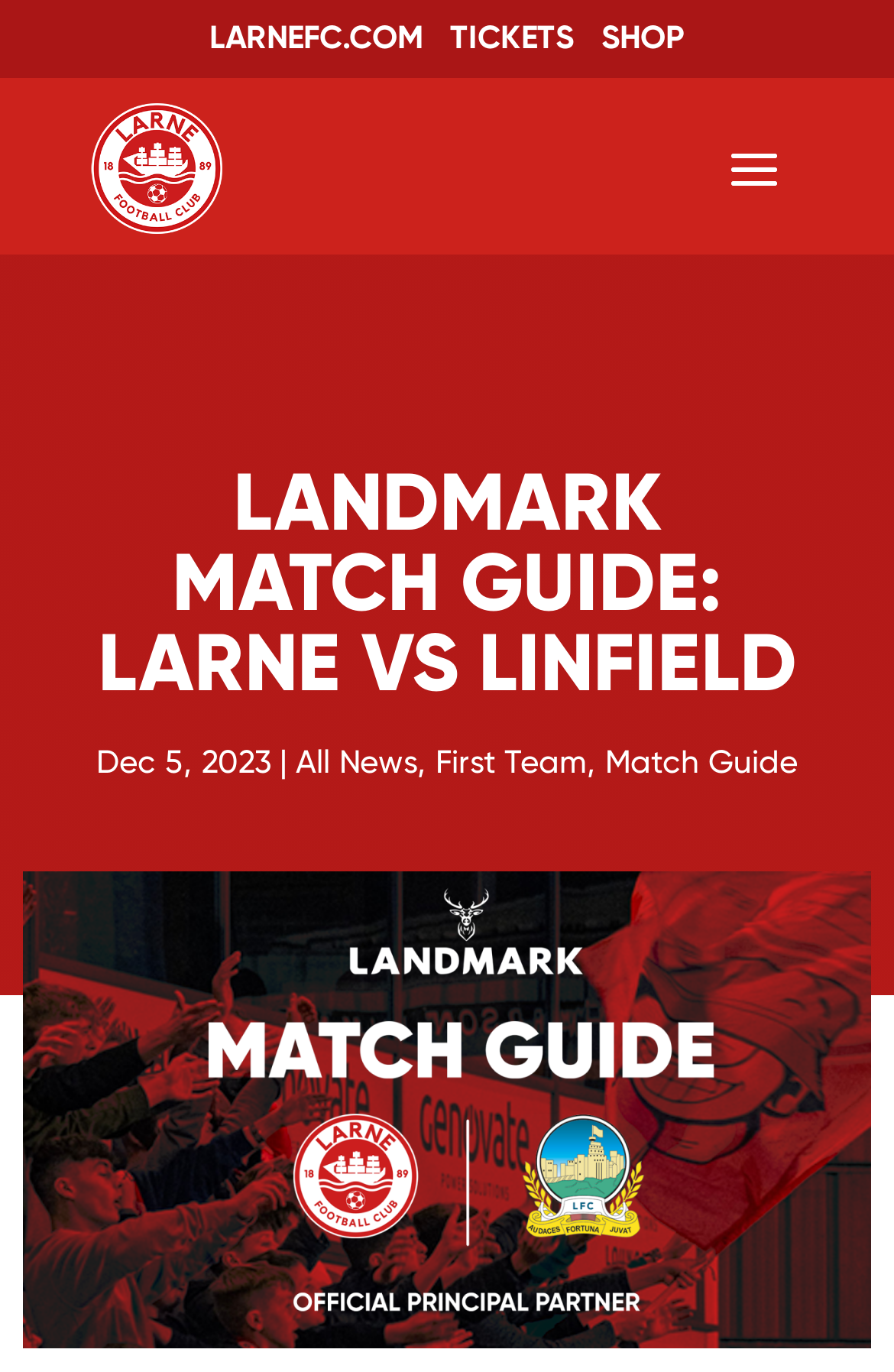Please provide a comprehensive response to the question below by analyzing the image: 
What is the position of the image on the webpage?

I determined the position of the image on the webpage by looking at its bounding box coordinates, which are [0.025, 0.634, 0.975, 0.983]. The y1 coordinate of 0.634 indicates that the image is located at the bottom of the webpage.